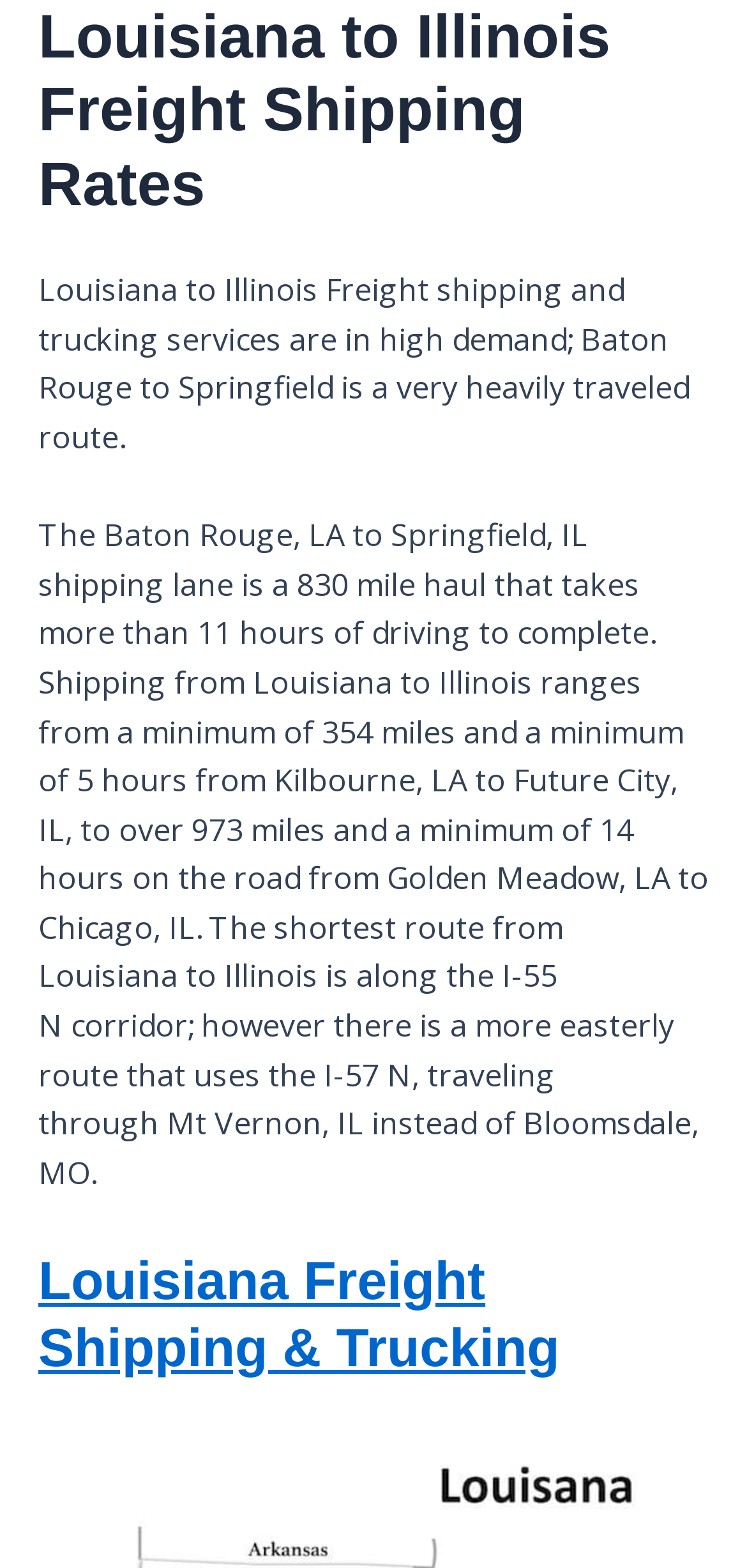Using the webpage screenshot, locate the HTML element that fits the following description and provide its bounding box: "Louisiana Freight Shipping & Trucking".

[0.051, 0.798, 0.749, 0.879]